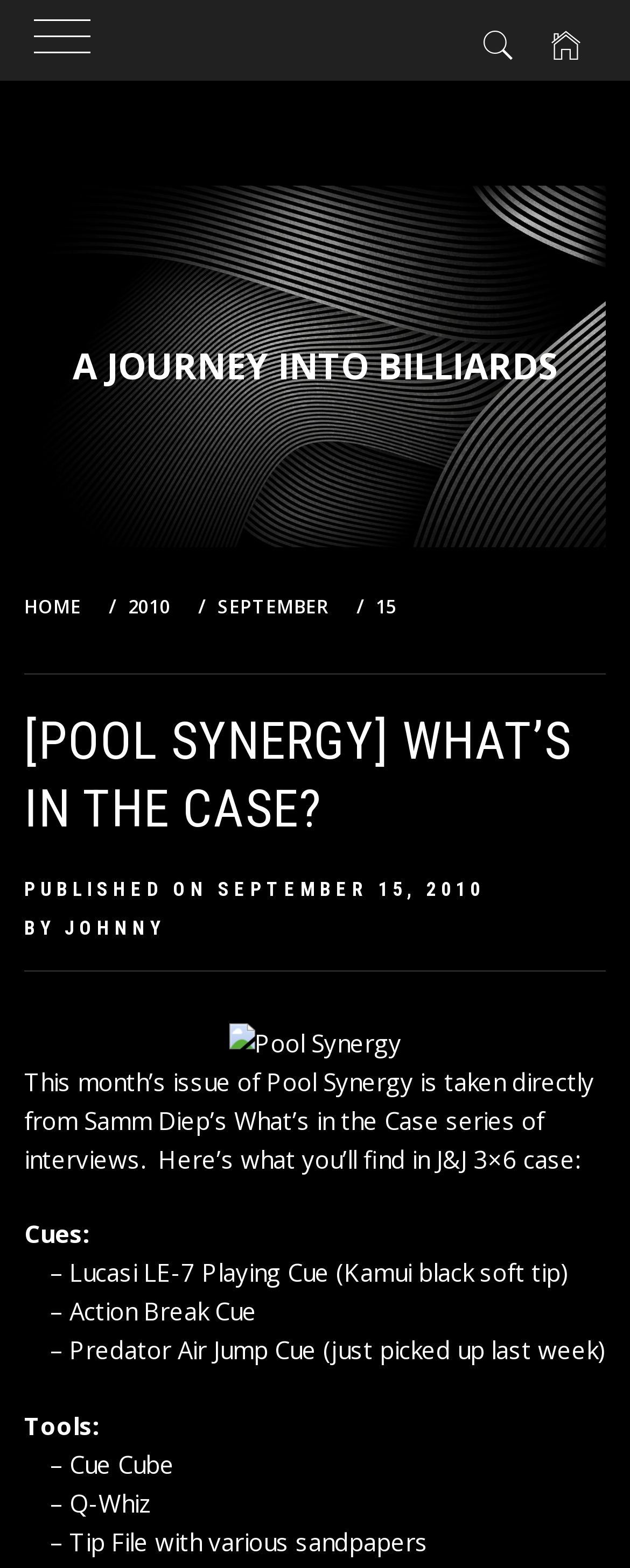Could you determine the bounding box coordinates of the clickable element to complete the instruction: "Click the link to go to the homepage"? Provide the coordinates as four float numbers between 0 and 1, i.e., [left, top, right, bottom].

[0.038, 0.378, 0.147, 0.394]